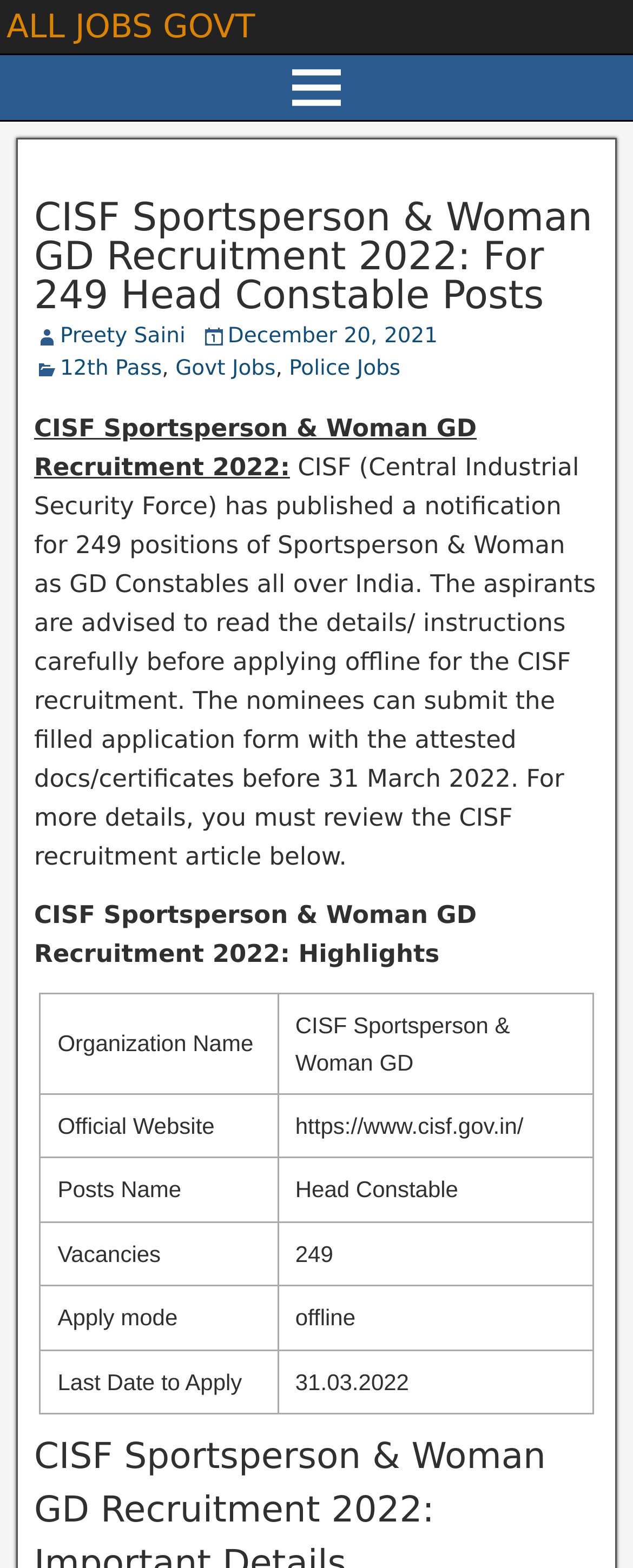What is the number of vacancies for Head Constable posts?
Answer the question in a detailed and comprehensive manner.

I found the answer in the table section of the webpage, where it lists the details of the CISF Sportsperson & Woman GD Recruitment 2022. In the row where 'Posts Name' is 'Head Constable', the corresponding 'Vacancies' is 249.